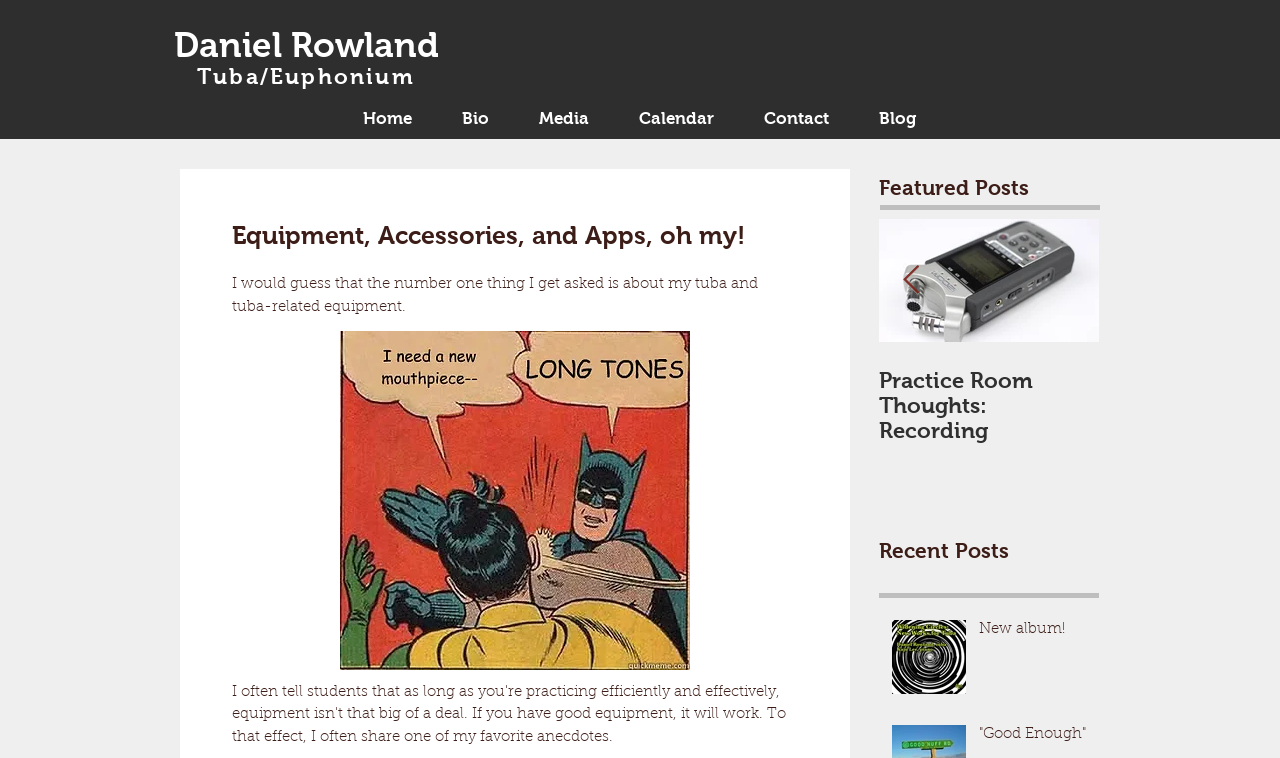What is the name of the person mentioned on the webpage?
Can you provide a detailed and comprehensive answer to the question?

I found the name 'Daniel Rowland' in the link element with bounding box coordinates [0.136, 0.033, 0.343, 0.084], which suggests that it is the name of the person mentioned on the webpage.